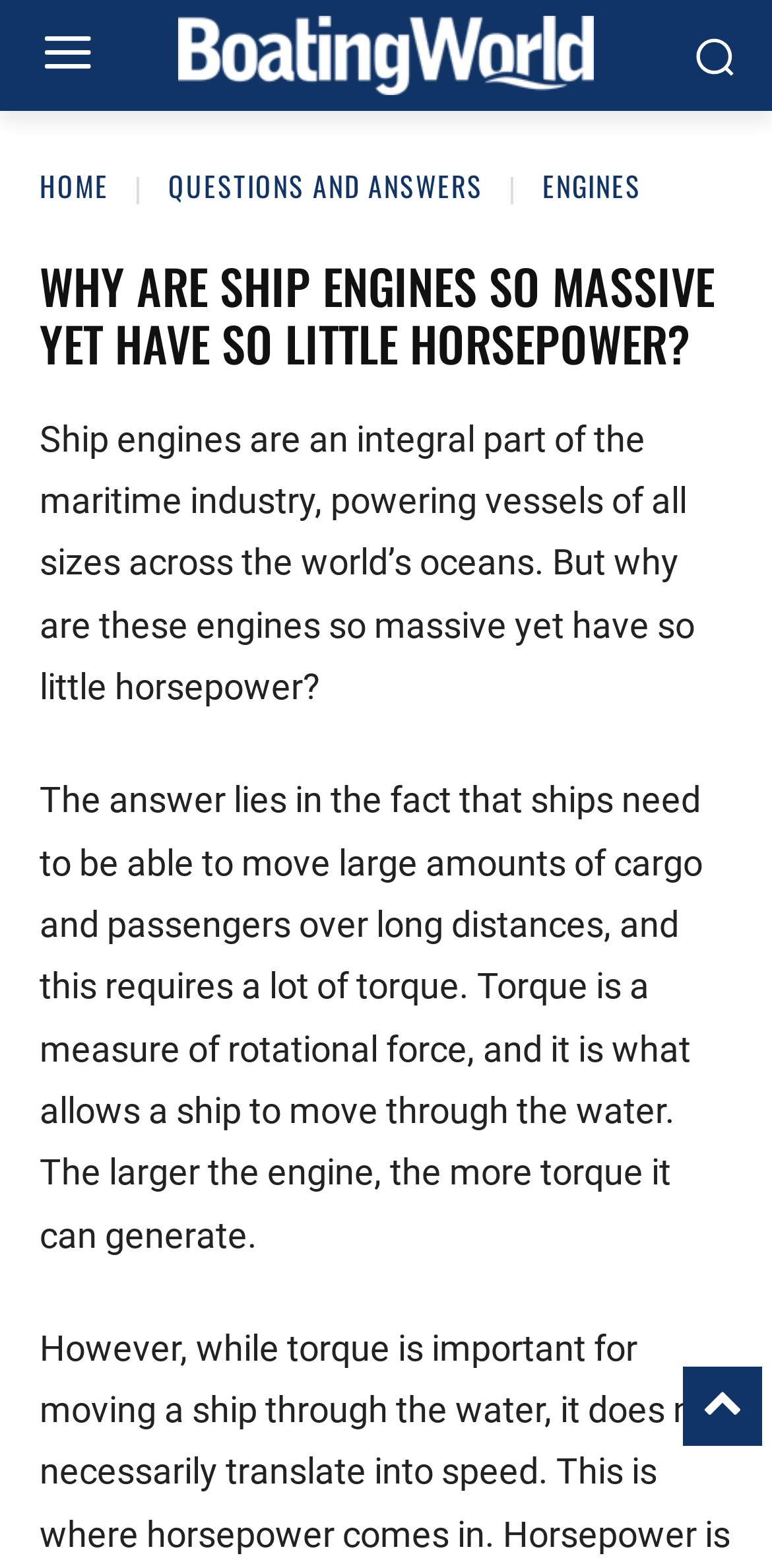Please respond to the question using a single word or phrase:
What is the measure of rotational force in ship engines?

Torque